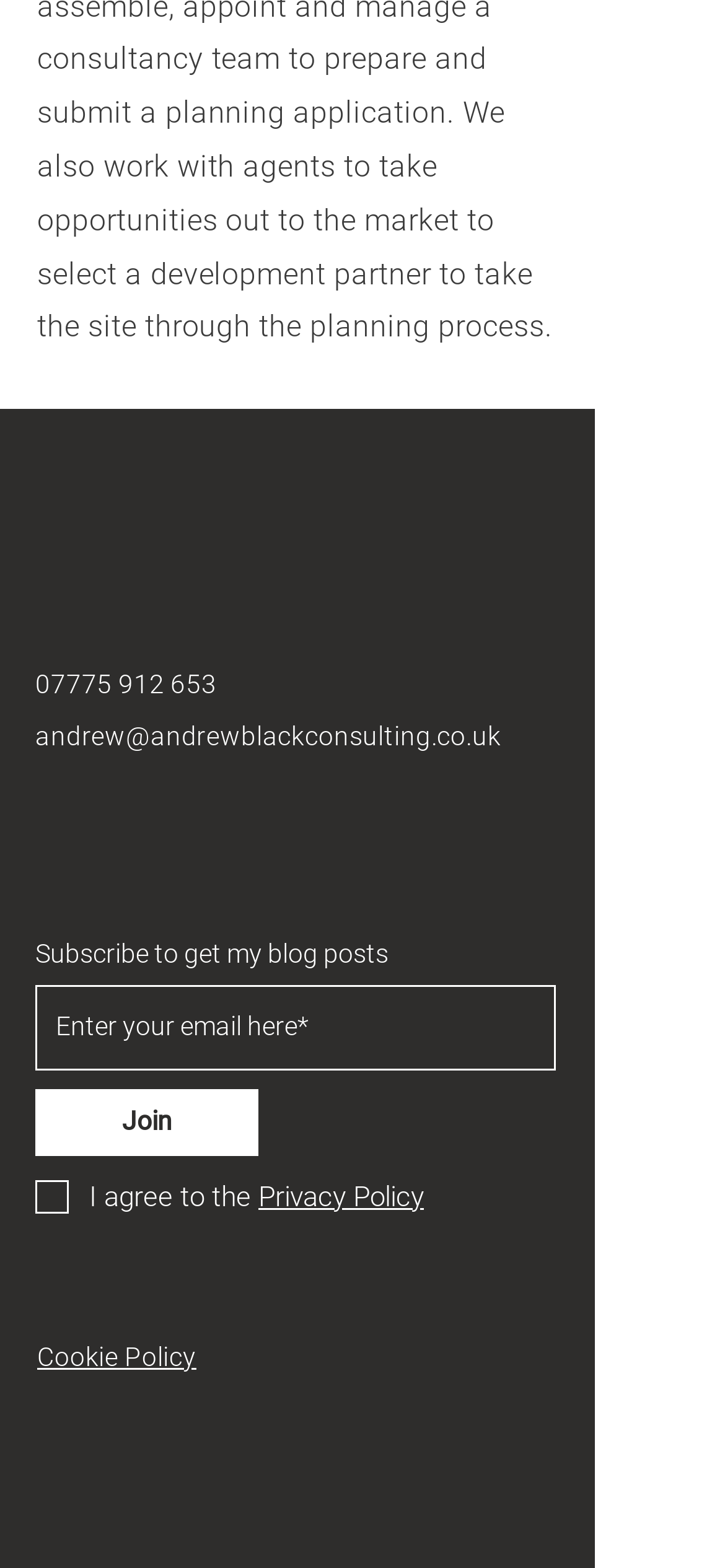Find the bounding box coordinates of the area that needs to be clicked in order to achieve the following instruction: "Check the Privacy Policy checkbox". The coordinates should be specified as four float numbers between 0 and 1, i.e., [left, top, right, bottom].

[0.049, 0.756, 0.082, 0.771]